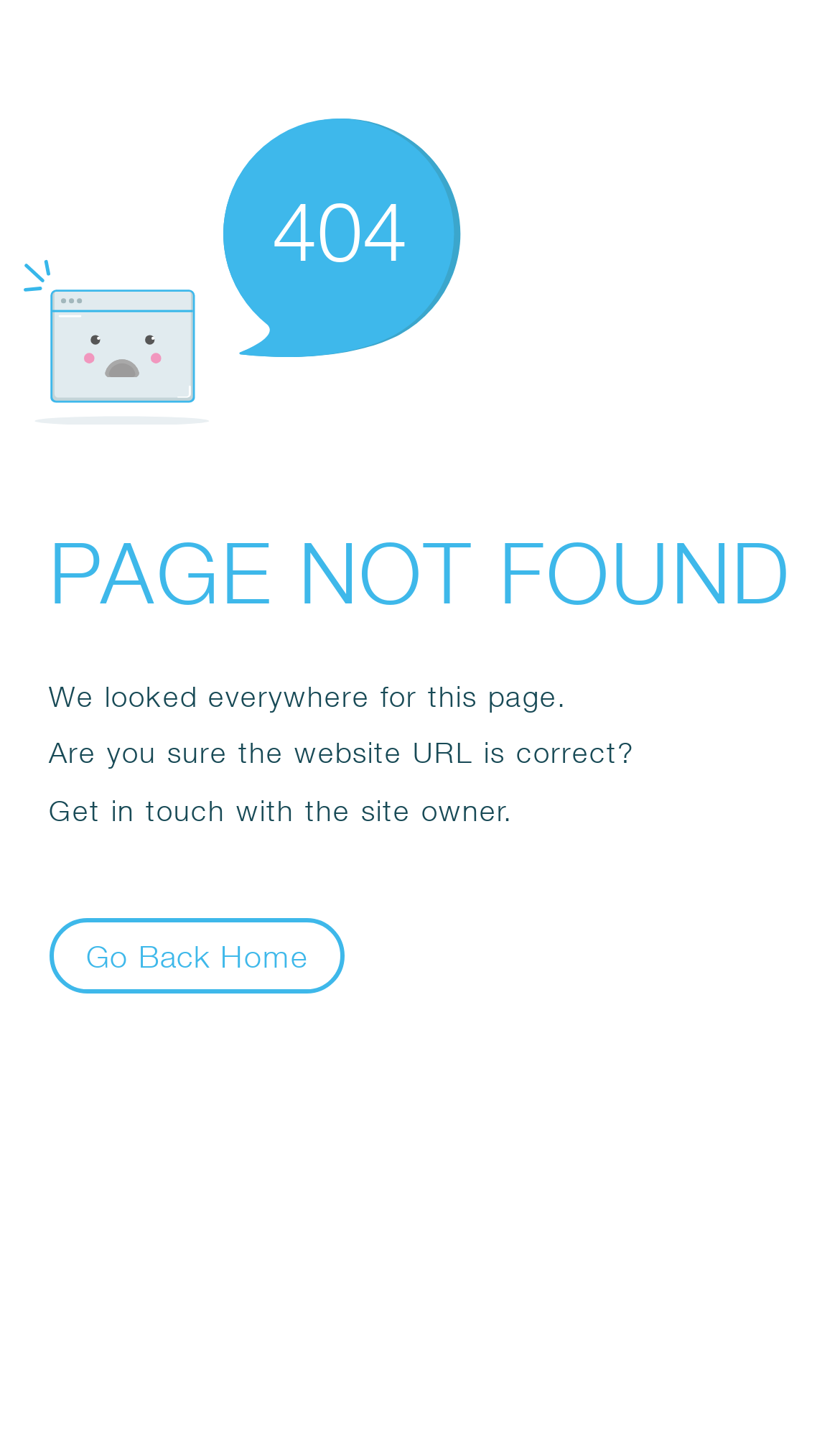Provide a comprehensive caption for the webpage.

The webpage displays an error message, prominently featuring the text "404" in a large font size, positioned near the top center of the page. Below this, the text "PAGE NOT FOUND" is displayed in a slightly smaller font size, spanning almost the entire width of the page. 

Underneath, there are three paragraphs of text. The first paragraph reads "We looked everywhere for this page." The second paragraph asks "Are you sure the website URL is correct?" The third paragraph suggests "Get in touch with the site owner." These paragraphs are stacked vertically, aligned to the left side of the page.

At the bottom left of the page, there is a button labeled "Go Back Home". An SVG icon is positioned at the top left corner of the page, but its contents are not specified.